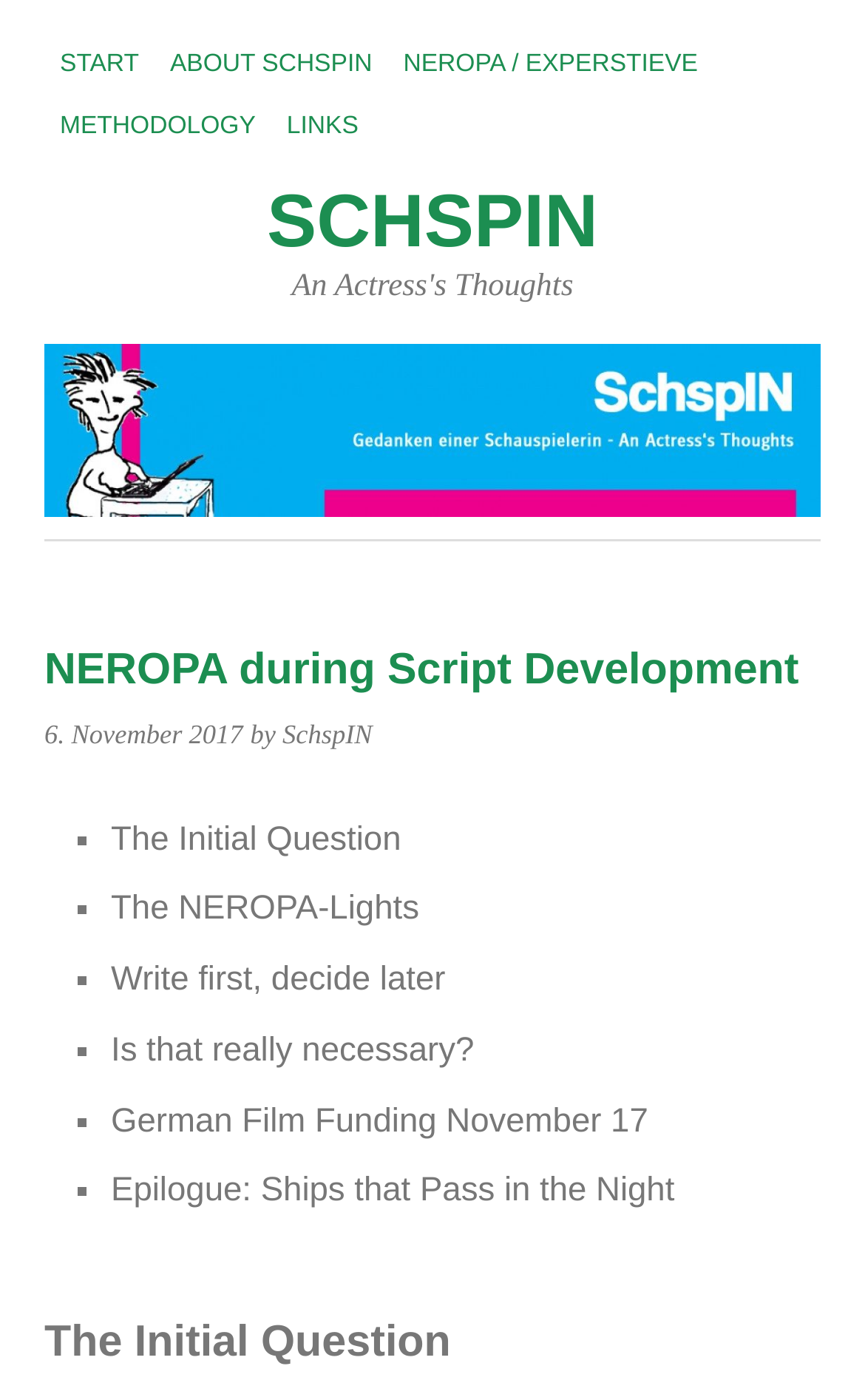Using the format (top-left x, top-left y, bottom-right x, bottom-right y), and given the element description, identify the bounding box coordinates within the screenshot: About SchspIN

[0.179, 0.024, 0.448, 0.068]